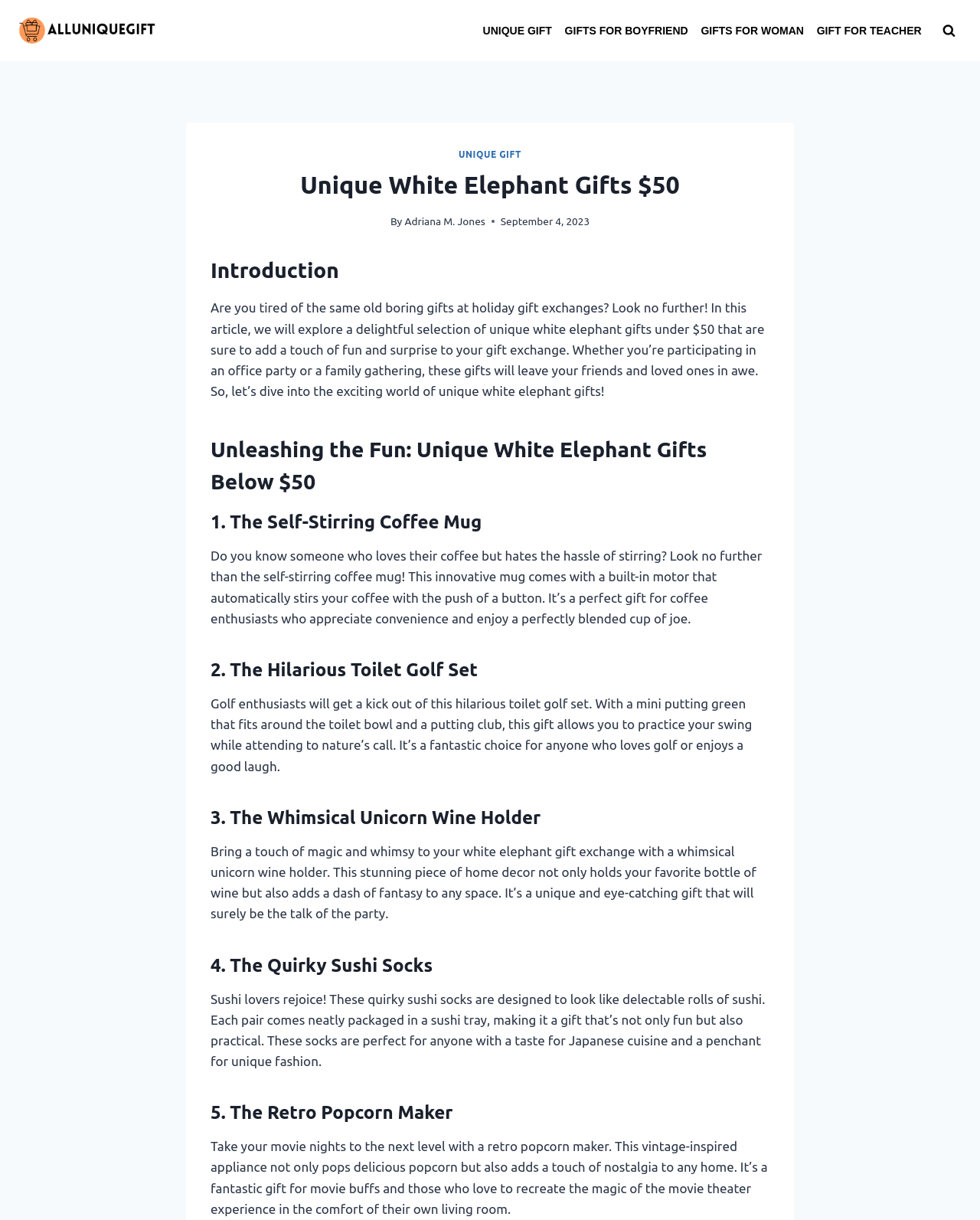Find the bounding box coordinates for the UI element whose description is: "Unique Gift". The coordinates should be four float numbers between 0 and 1, in the format [left, top, right, bottom].

[0.468, 0.122, 0.532, 0.131]